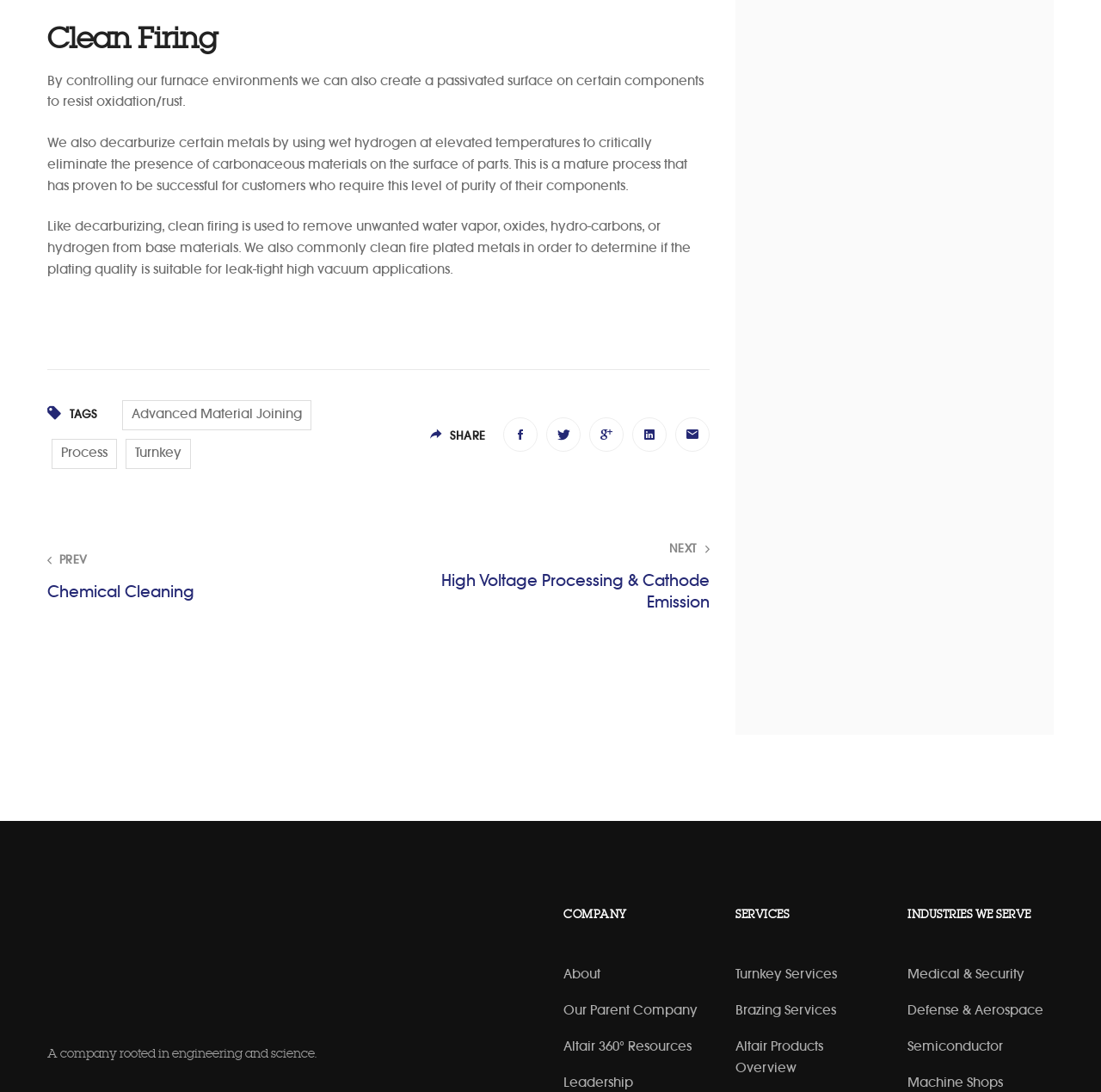Using the details in the image, give a detailed response to the question below:
What services does the company offer?

The company offers various services, including Turnkey Services and Brazing Services, which are mentioned under the 'SERVICES' heading. These services are likely related to the company's expertise in engineering and science.